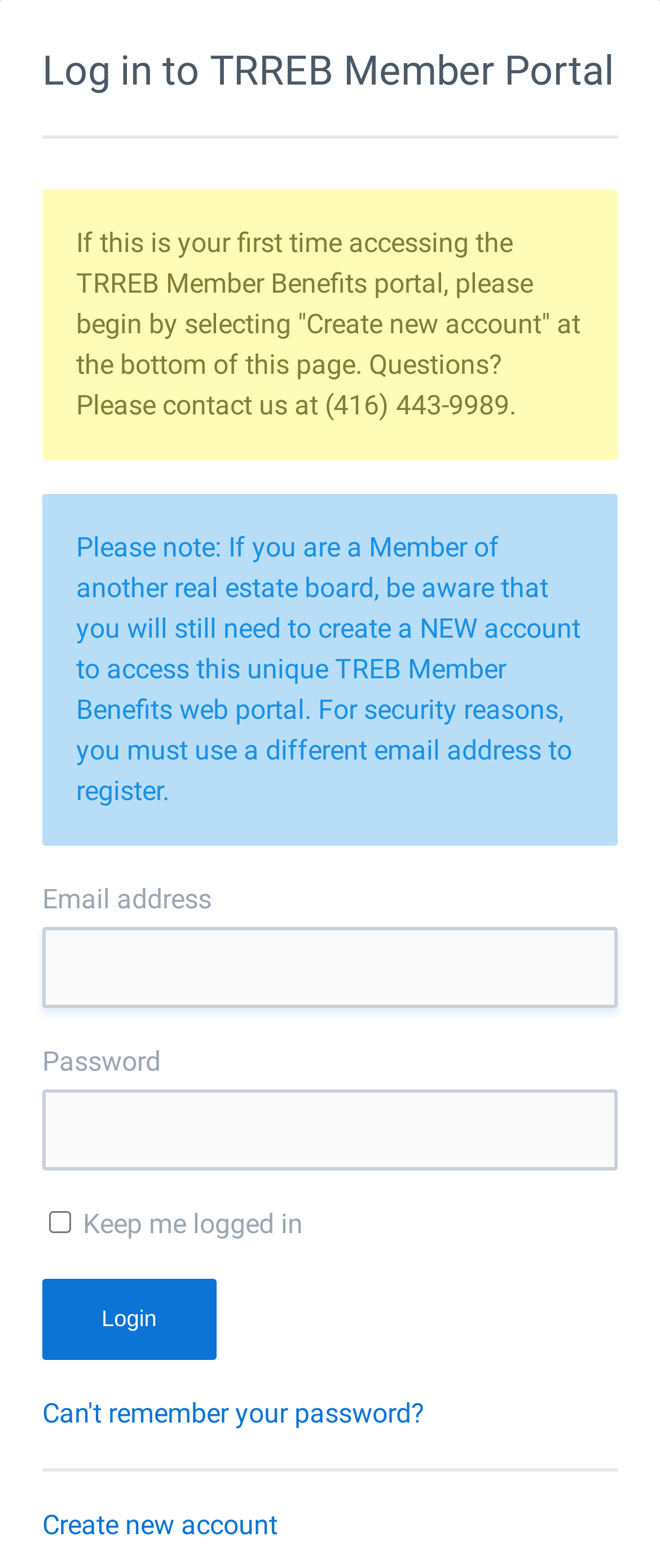Respond to the following query with just one word or a short phrase: 
What is the purpose of this webpage?

Login to TRREB Member Portal